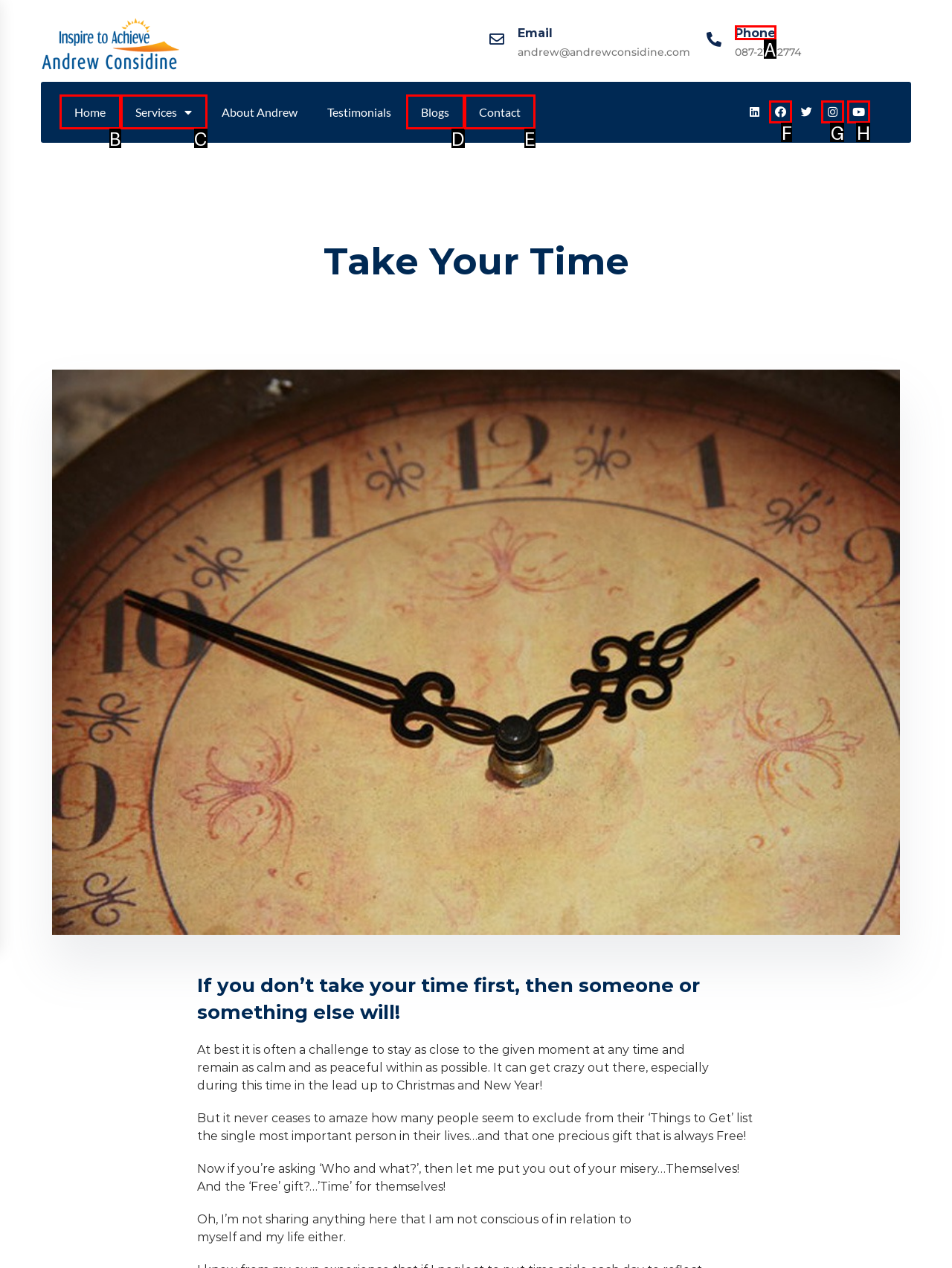Select the letter associated with the UI element you need to click to perform the following action: Click the 'Contact' link
Reply with the correct letter from the options provided.

E